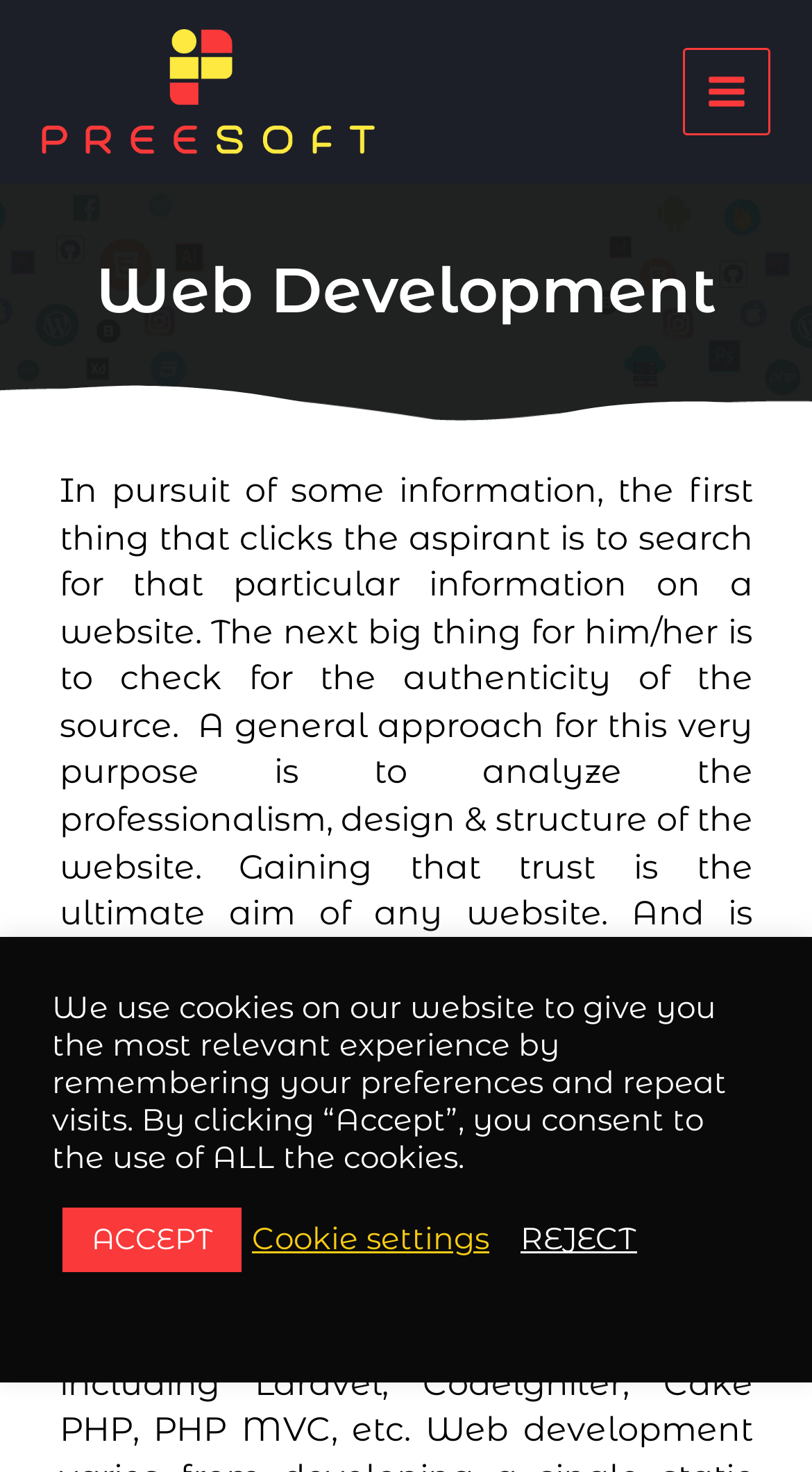How many buttons are there in the cookie settings section?
Deliver a detailed and extensive answer to the question.

The cookie settings section is located at the bottom of the webpage and contains three buttons: 'ACCEPT', 'Cookie settings', and 'REJECT'.